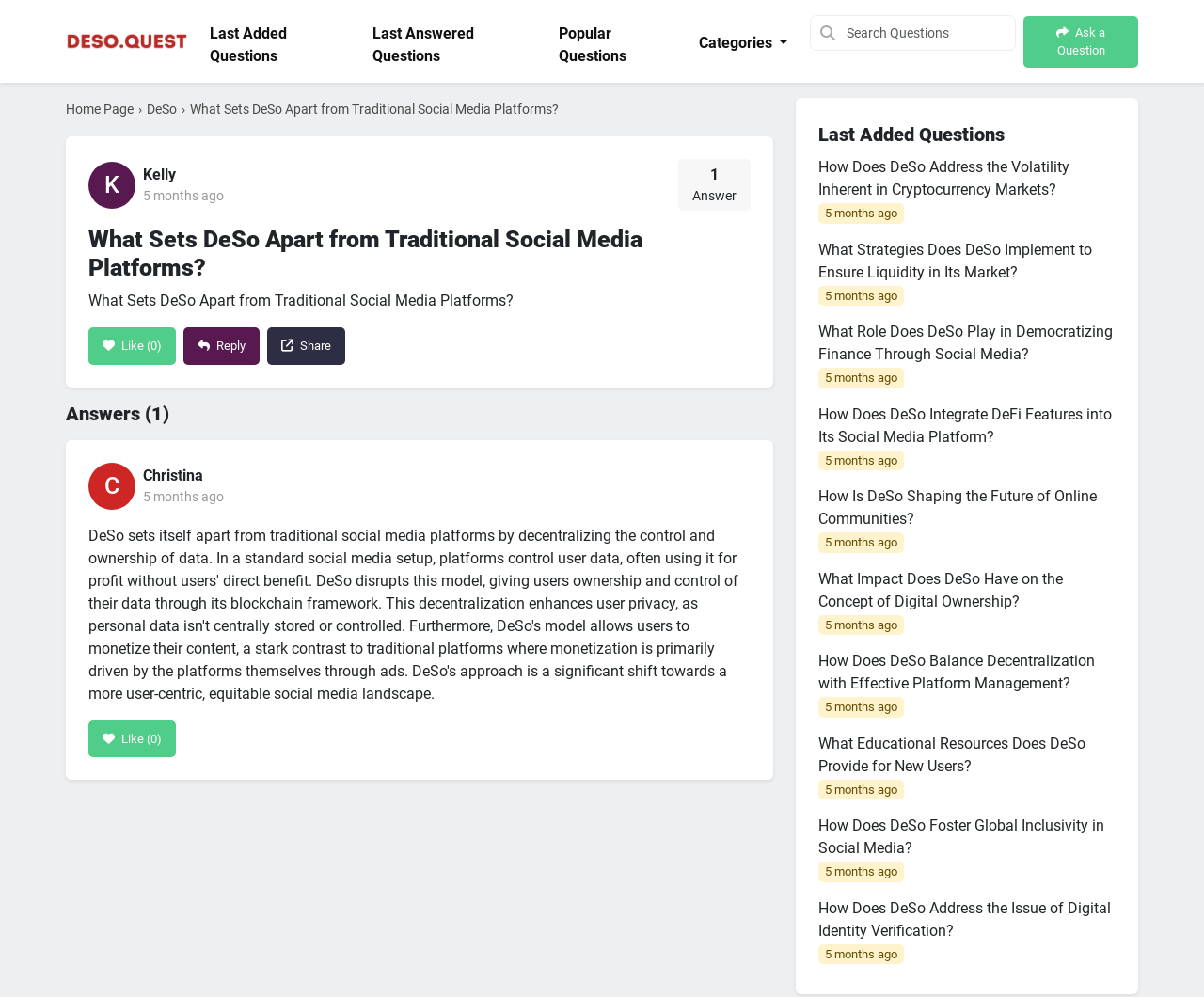Explain the features and main sections of the webpage comprehensively.

This webpage appears to be a question-and-answer forum focused on DeSo, a social media platform. At the top, there is a logo and a navigation menu with links to "Last Added Questions", "Last Answered Questions", and "Popular Questions". Below the navigation menu, there is a search bar and a button to ask a question.

The main content of the page is a question titled "What Sets DeSo Apart from Traditional Social Media Platforms?" with an answer provided by a user named Kelly. The answer is accompanied by a timestamp indicating it was posted 5 months ago. There are also buttons to like, reply, and share the answer.

Below the answer, there is a section titled "Answers (1)" which suggests that there is only one answer to this question. Further down the page, there is a list of related questions, each with a timestamp and a brief summary. These questions include topics such as DeSo's approach to cryptocurrency markets, liquidity, democratizing finance, and digital ownership.

The layout of the page is organized, with clear headings and concise text. There are several buttons and links throughout the page, allowing users to interact with the content and navigate to other sections of the forum.